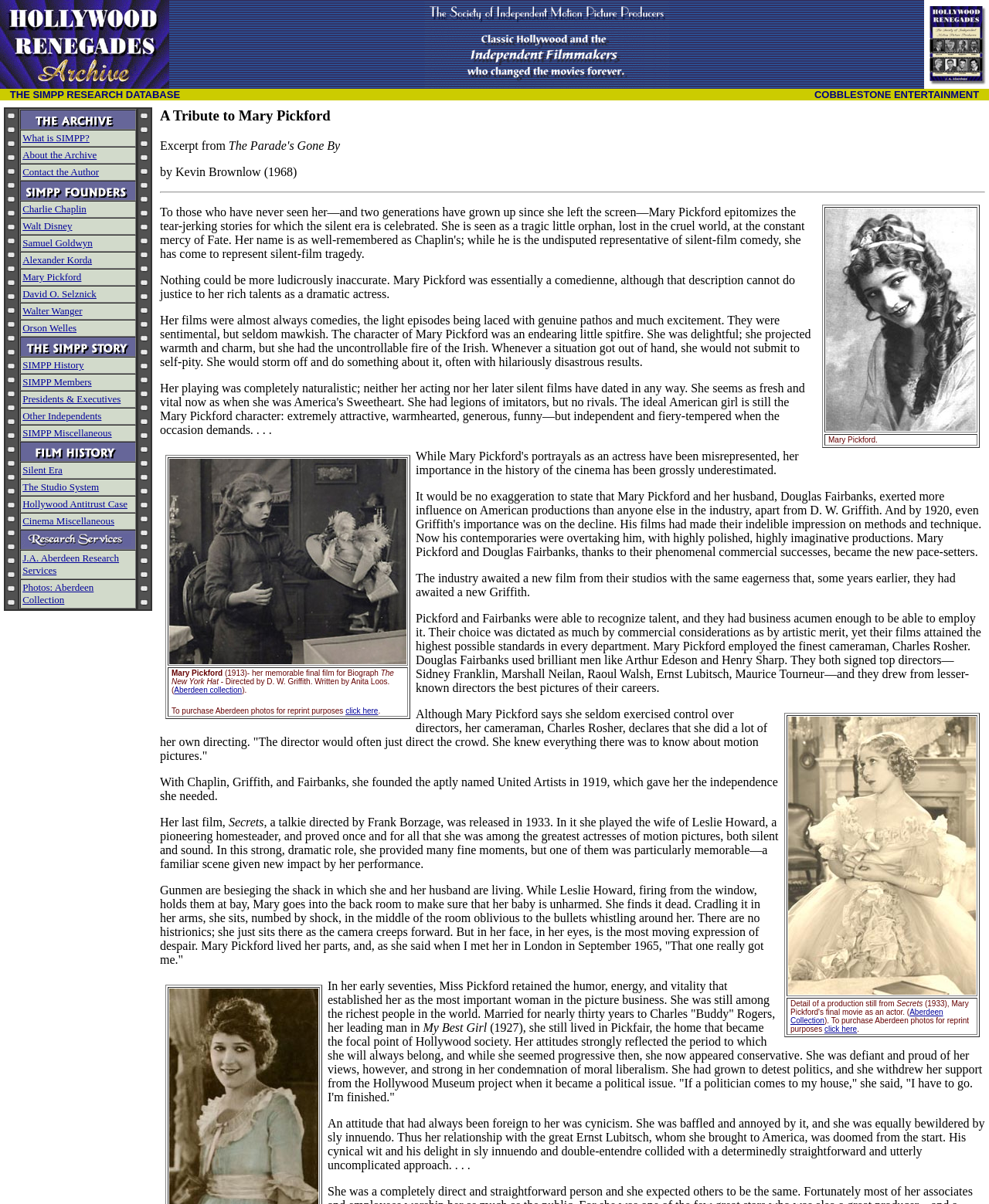Predict the bounding box of the UI element based on the description: "Mary Pickford". The coordinates should be four float numbers between 0 and 1, formatted as [left, top, right, bottom].

[0.023, 0.225, 0.082, 0.235]